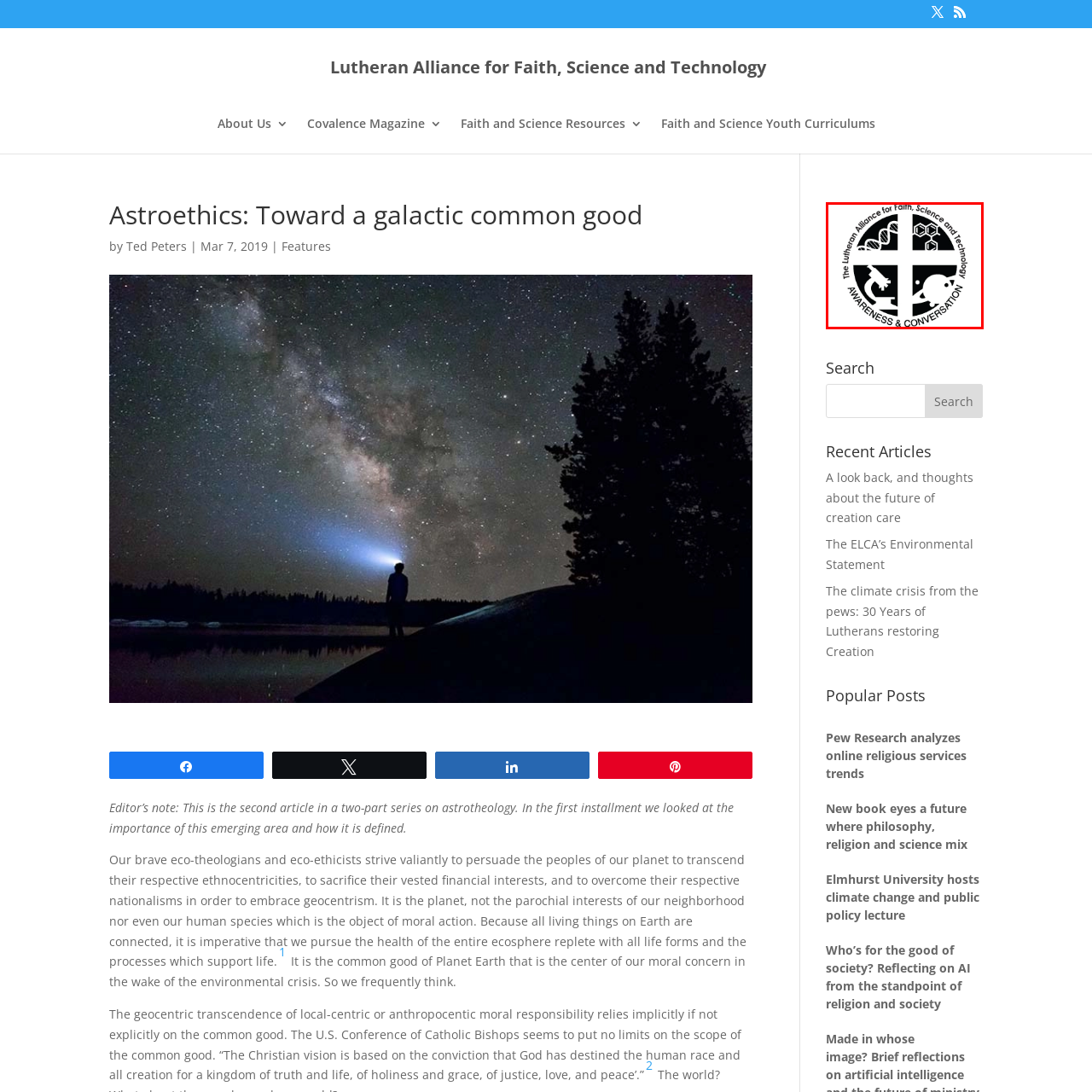Detail the contents of the image within the red outline in an elaborate manner.

The image features the logo of the Lutheran Alliance for Faith, Science and Technology. It is designed within a circular shape, incorporating a Christian cross as its central element. Surrounding the cross are symbols representing various fields of exploration and inquiry: a microscope, a DNA strand, molecular structures, and a planetary icon, reflecting the organization's commitment to fostering dialogue and awareness at the intersection of faith, science, and technology. The outer ring emphasizes the themes of "Awareness & Conversation," encapsulating the mission to engage in meaningful discussions about the implications of scientific advancements in the context of faith. This logo visually represents the alliance's dedication to promoting understanding and cooperation among these disciplines.